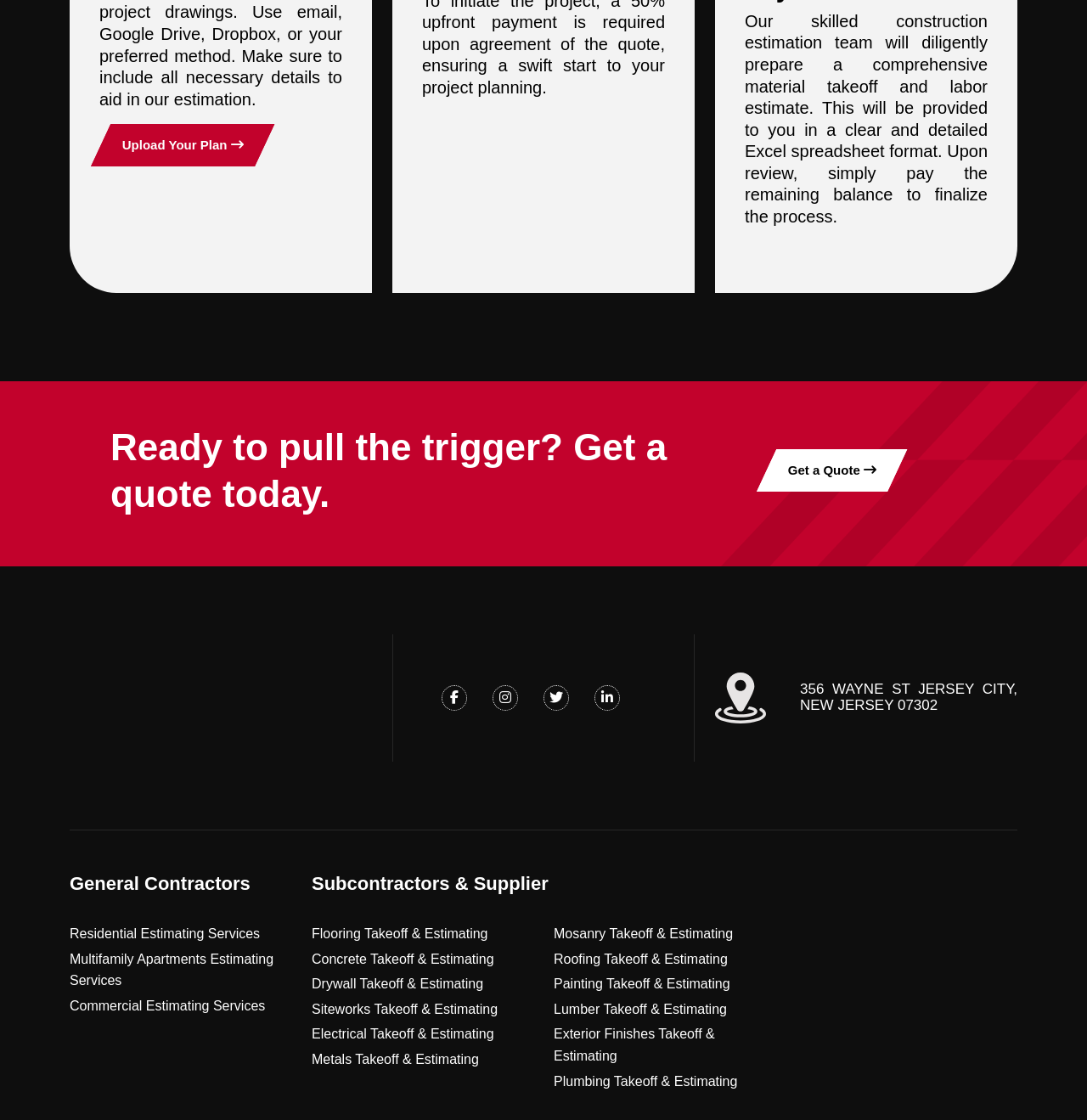Locate the bounding box coordinates of the clickable area to execute the instruction: "Get a quote today". Provide the coordinates as four float numbers between 0 and 1, represented as [left, top, right, bottom].

[0.696, 0.401, 0.835, 0.439]